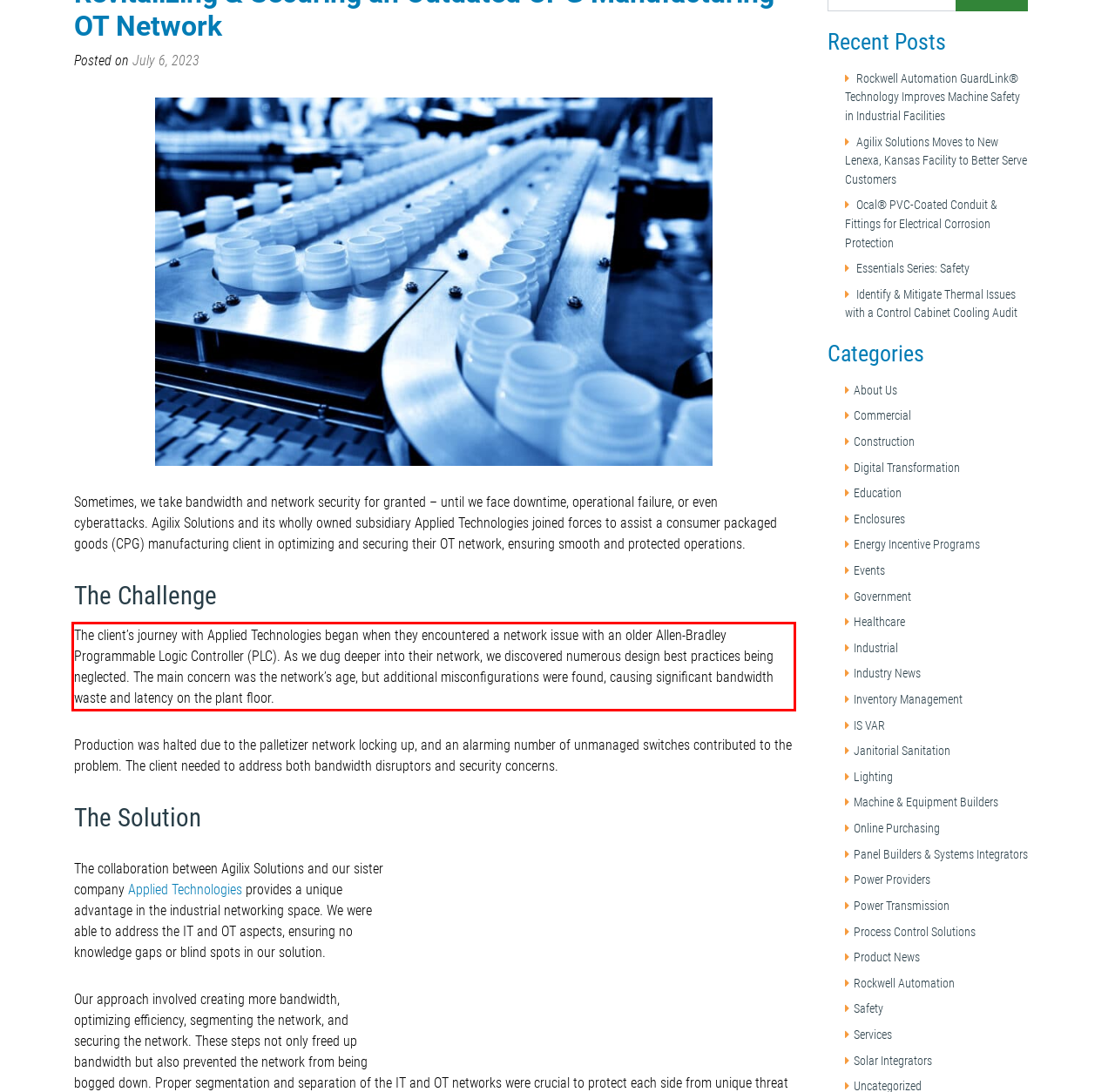You are provided with a screenshot of a webpage that includes a red bounding box. Extract and generate the text content found within the red bounding box.

The client’s journey with Applied Technologies began when they encountered a network issue with an older Allen-Bradley Programmable Logic Controller (PLC). As we dug deeper into their network, we discovered numerous design best practices being neglected. The main concern was the network’s age, but additional misconfigurations were found, causing significant bandwidth waste and latency on the plant floor.